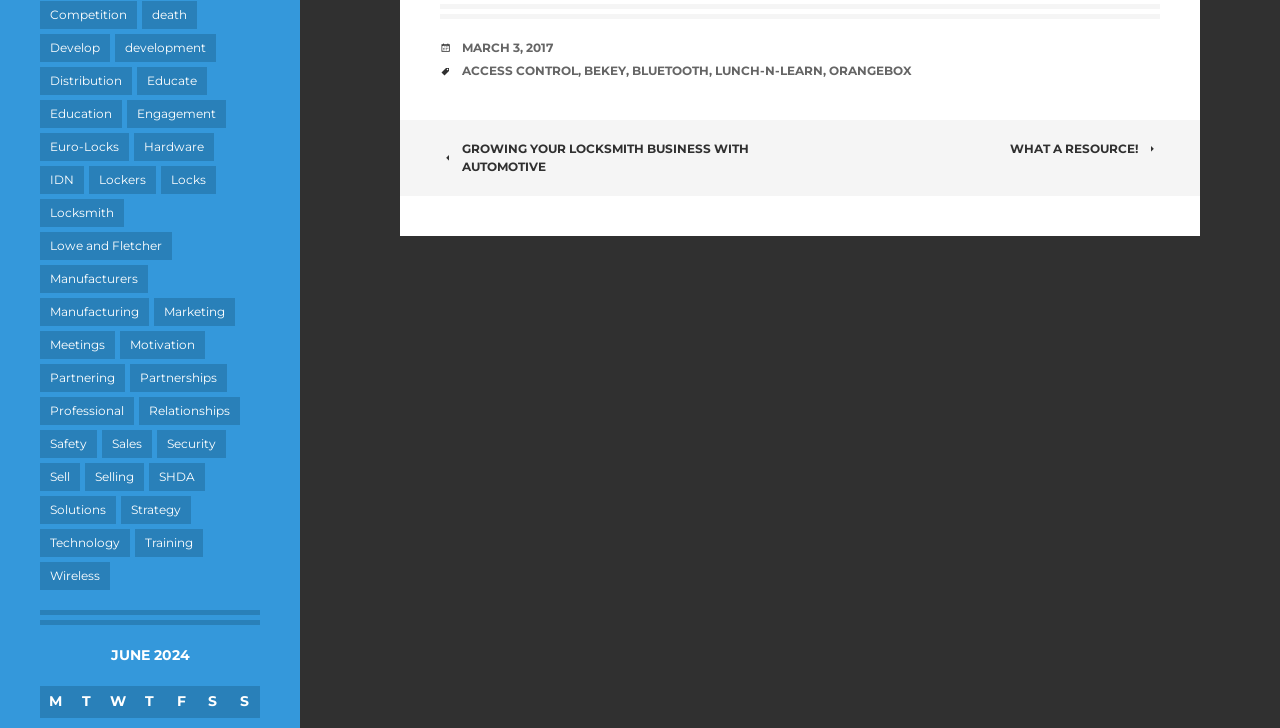Pinpoint the bounding box coordinates of the clickable area necessary to execute the following instruction: "Click on Competition". The coordinates should be given as four float numbers between 0 and 1, namely [left, top, right, bottom].

[0.031, 0.002, 0.107, 0.04]